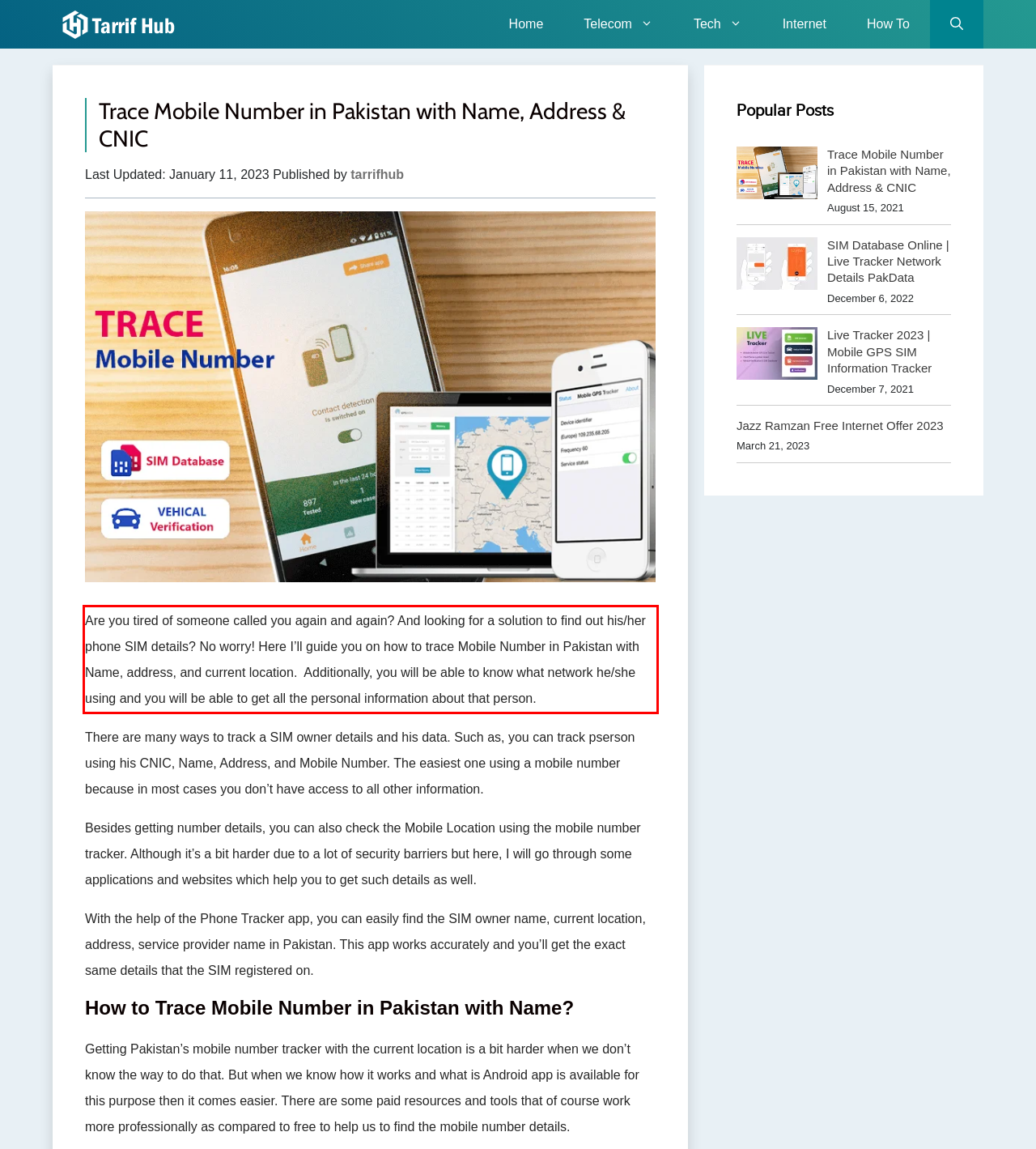There is a screenshot of a webpage with a red bounding box around a UI element. Please use OCR to extract the text within the red bounding box.

Are you tired of someone called you again and again? And looking for a solution to find out his/her phone SIM details? No worry! Here I’ll guide you on how to trace Mobile Number in Pakistan with Name, address, and current location. Additionally, you will be able to know what network he/she using and you will be able to get all the personal information about that person.